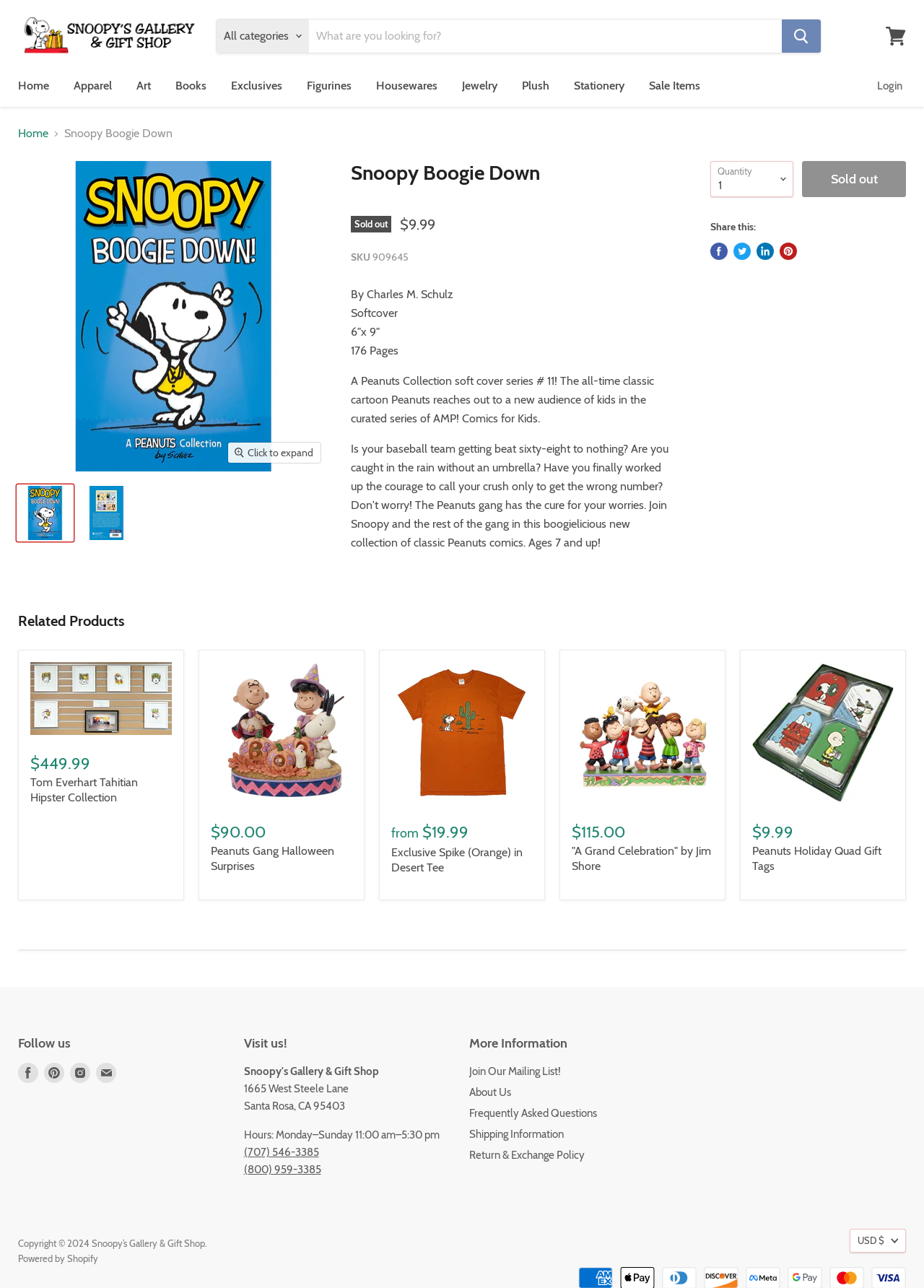Locate the bounding box coordinates of the clickable element to fulfill the following instruction: "Select a quantity". Provide the coordinates as four float numbers between 0 and 1 in the format [left, top, right, bottom].

[0.769, 0.125, 0.859, 0.153]